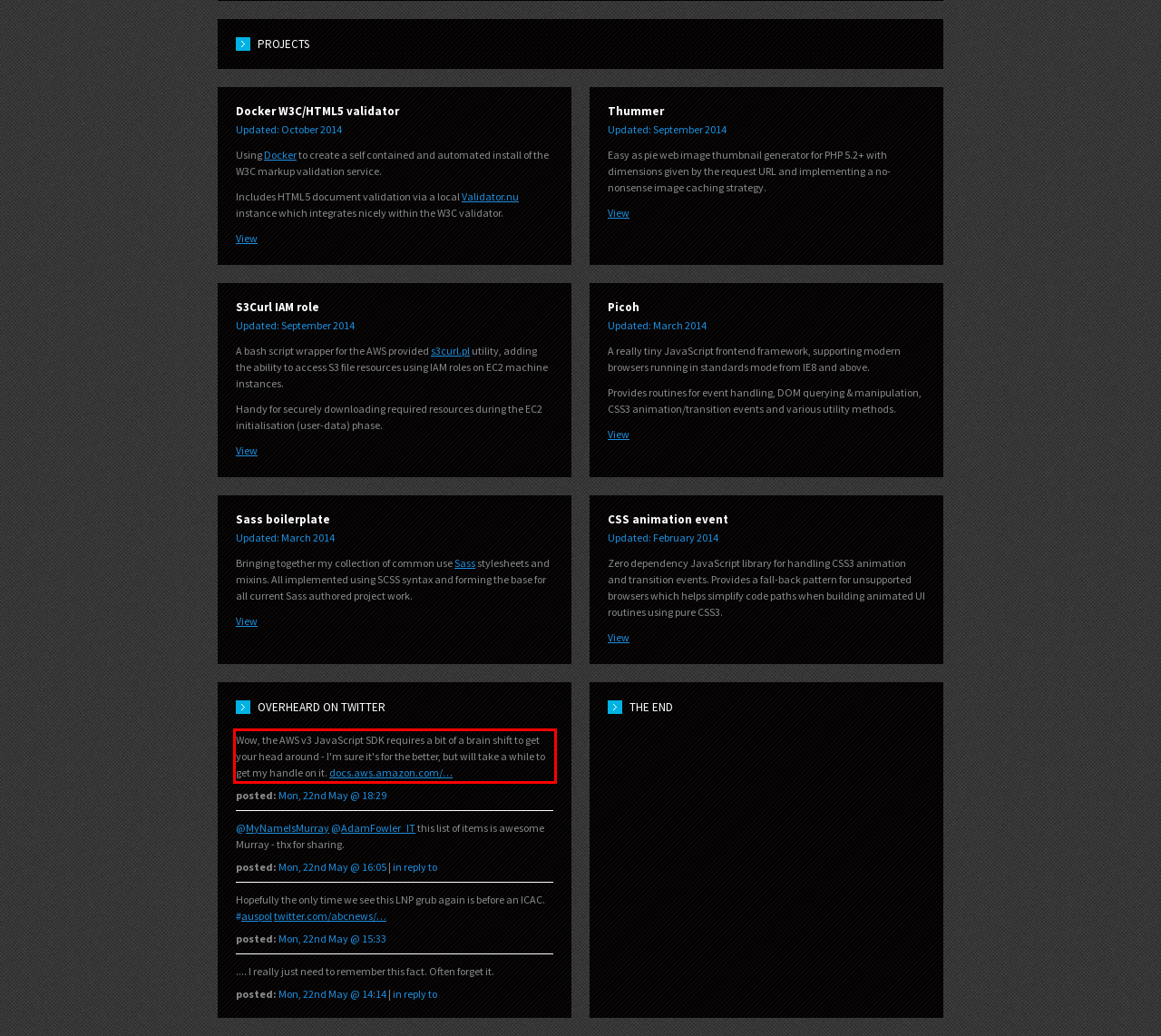Locate the red bounding box in the provided webpage screenshot and use OCR to determine the text content inside it.

Wow, the AWS v3 JavaScript SDK requires a bit of a brain shift to get your head around - I'm sure it's for the better, but will take a while to get my handle on it. docs.aws.amazon.com/…